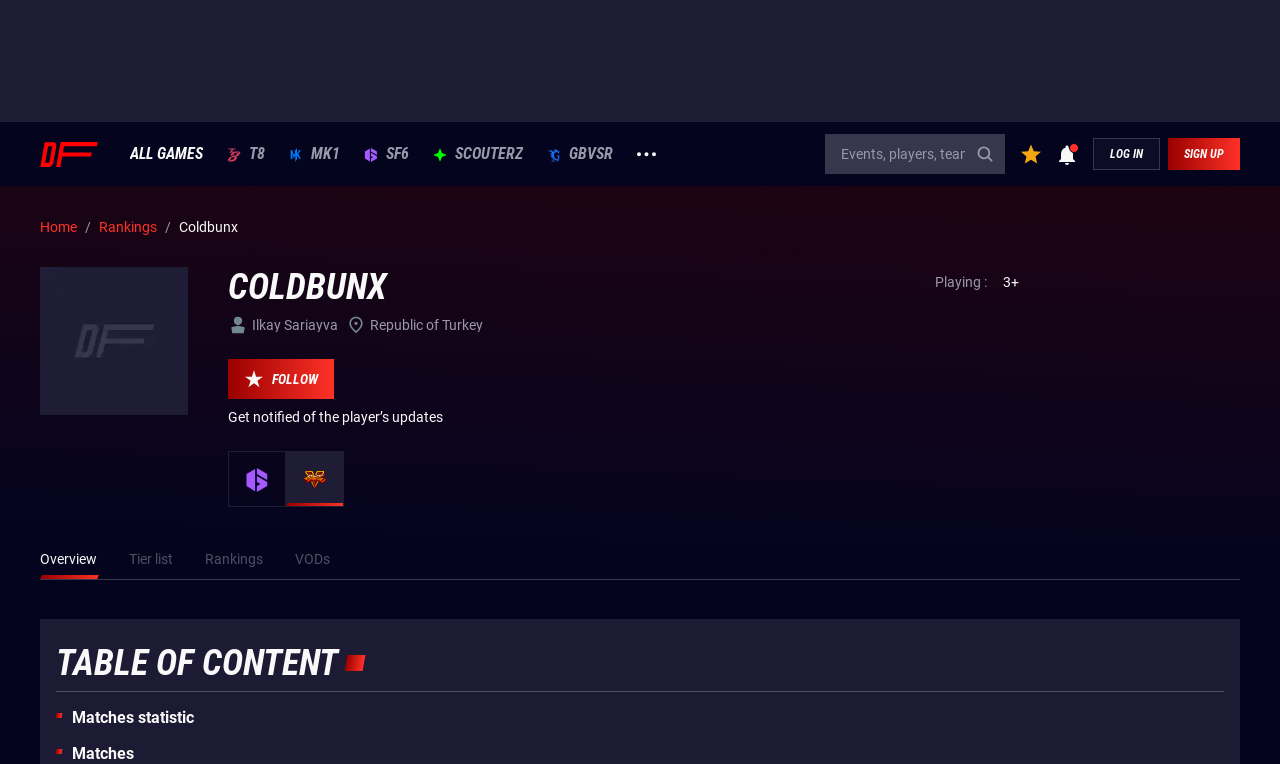Summarize the webpage comprehensively, mentioning all visible components.

The webpage is a player profile page for Coldbunx (Ilkay Sariayva) on DashFight. At the top, there is a navigation bar with links to "ALL GAMES", various discipline logos, and a search bar. Below the navigation bar, there is a section with the DashFight logo, a link to "Home", and links to "Rankings".

The main content of the page is divided into two sections. On the left, there is a profile section with a player image, the player's name "Coldbunx" in a heading, and their real name "Ilkay Sariayva" in a static text. Below this, there is a button to "FOLLOW" the player and a static text describing the benefits of following. There are also two buttons with images of game logos, "sf6" and "sf5".

On the right, there is a table with a single row containing two cells. The first cell has a static text "Playing :" and the second cell has a static text "3+". Below this table, there are links to "Overview", "Tier list", "Rankings", and "VODs".

Further down the page, there is a heading "TABLE OF CONTENT" and a link to "Matches statistic". The page also has several buttons and images scattered throughout, including a login and signup button at the top right corner.